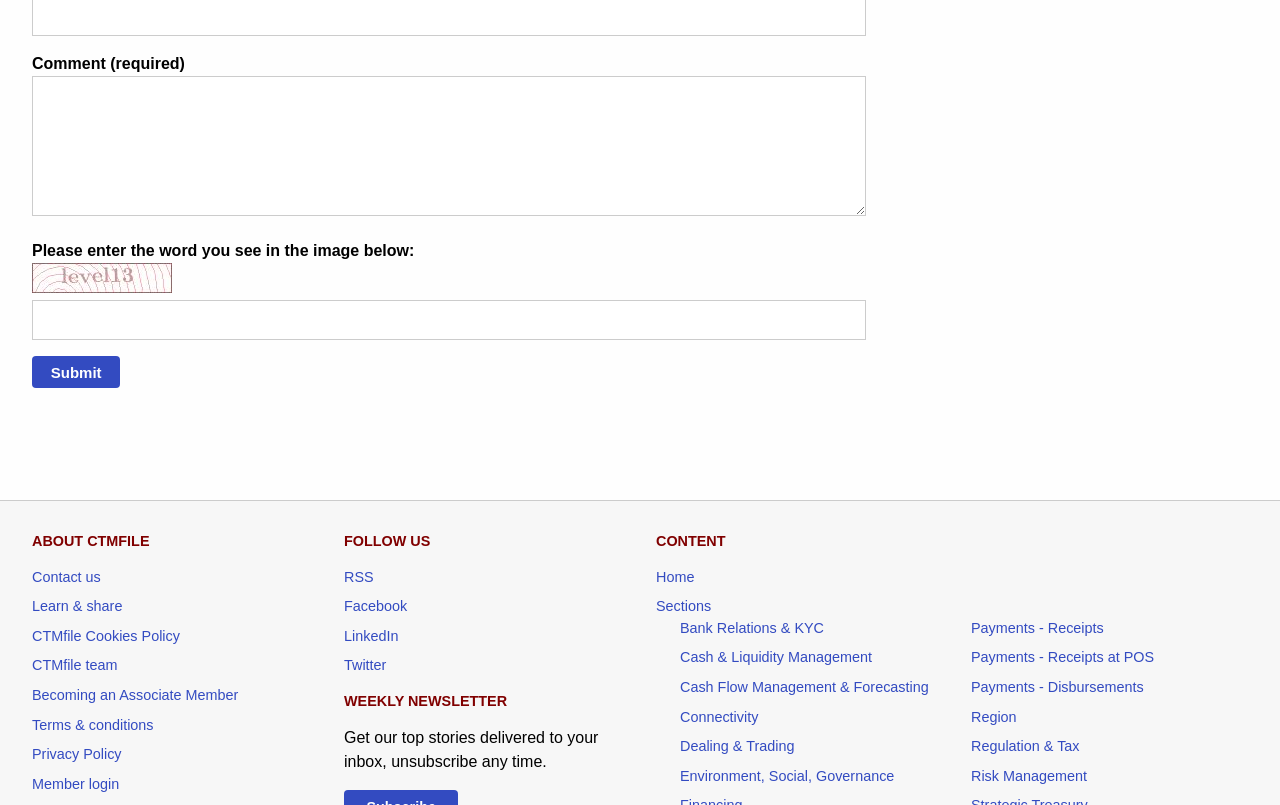What is the function of the 'Submit' button?
Please respond to the question thoroughly and include all relevant details.

The 'Submit' button is likely used to submit a form on the webpage, possibly after the user has entered the captcha code or other required information.